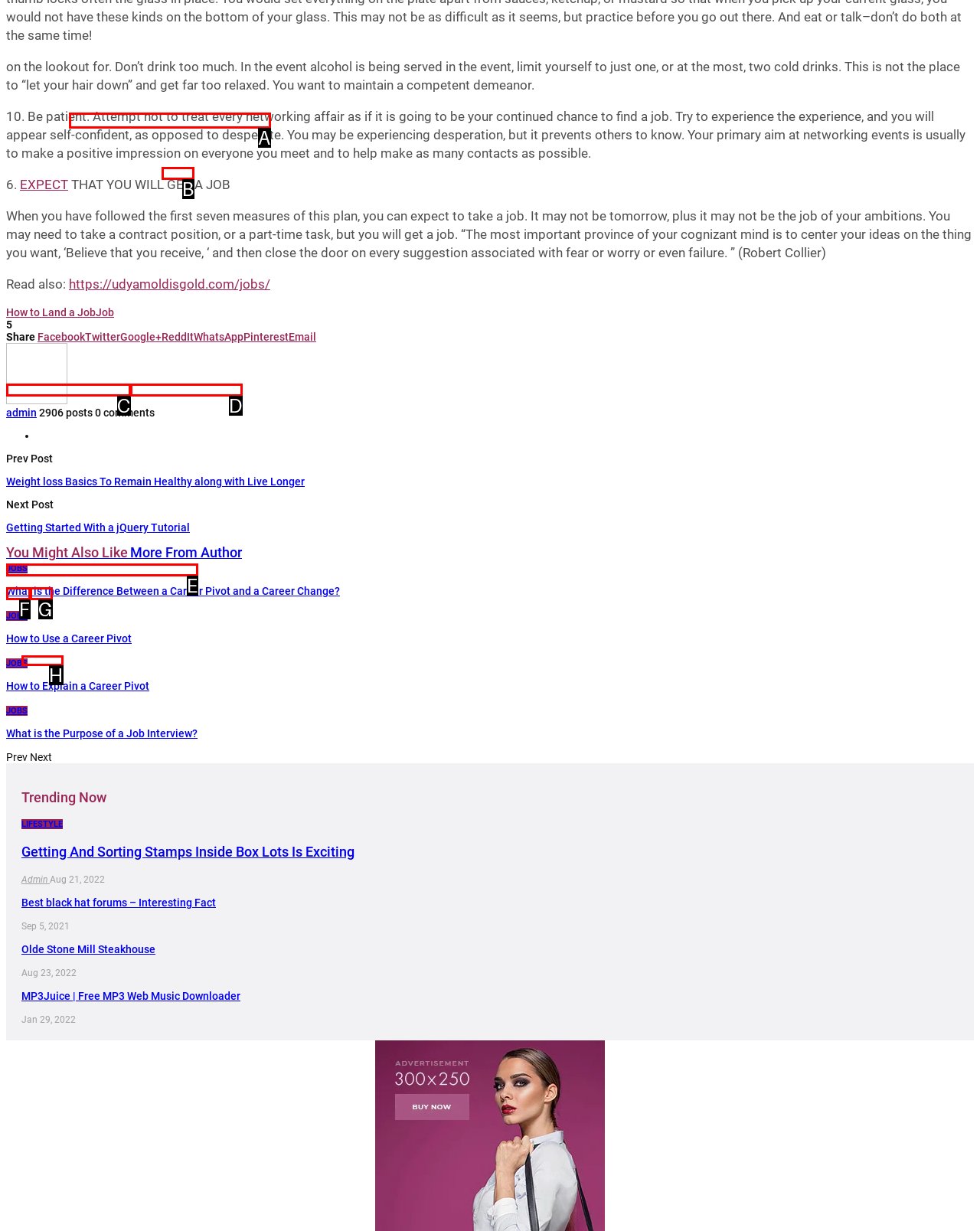Identify the UI element that best fits the description: More from author
Respond with the letter representing the correct option.

D